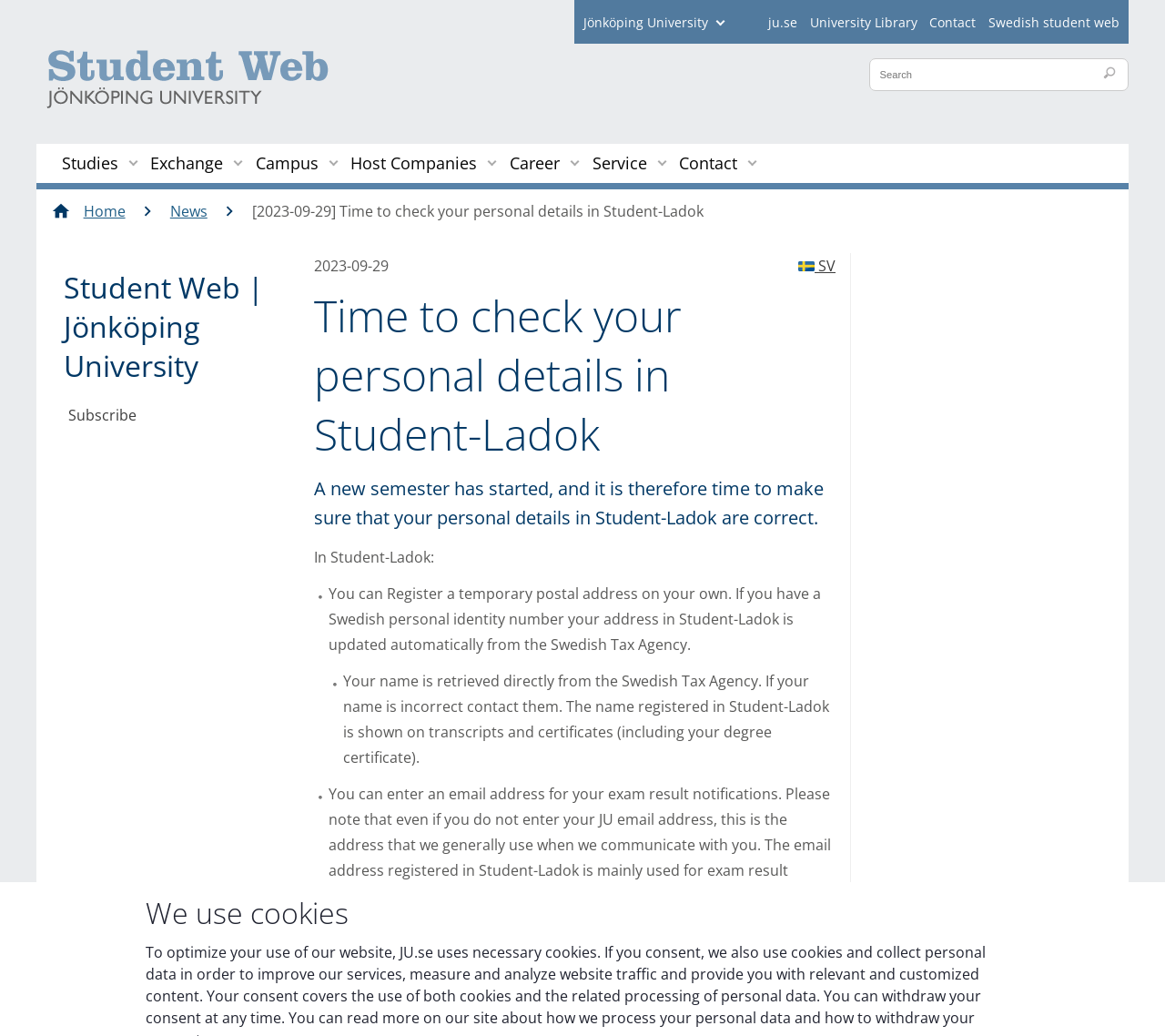Could you provide the bounding box coordinates for the portion of the screen to click to complete this instruction: "Sign up or log in to like the post"?

None